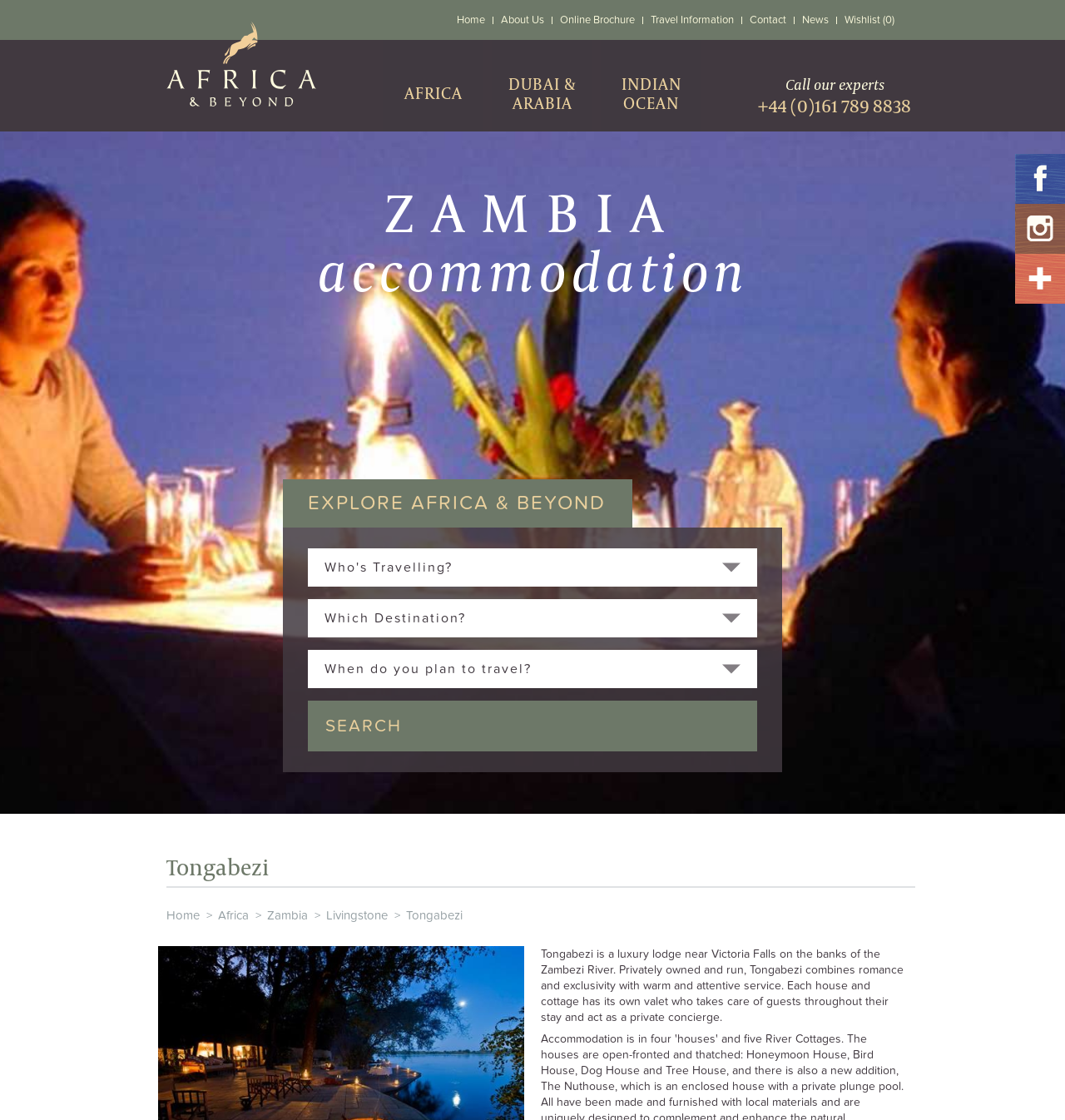Bounding box coordinates are given in the format (top-left x, top-left y, bottom-right x, bottom-right y). All values should be floating point numbers between 0 and 1. Provide the bounding box coordinate for the UI element described as: Online Brochure

[0.519, 0.0, 0.604, 0.036]